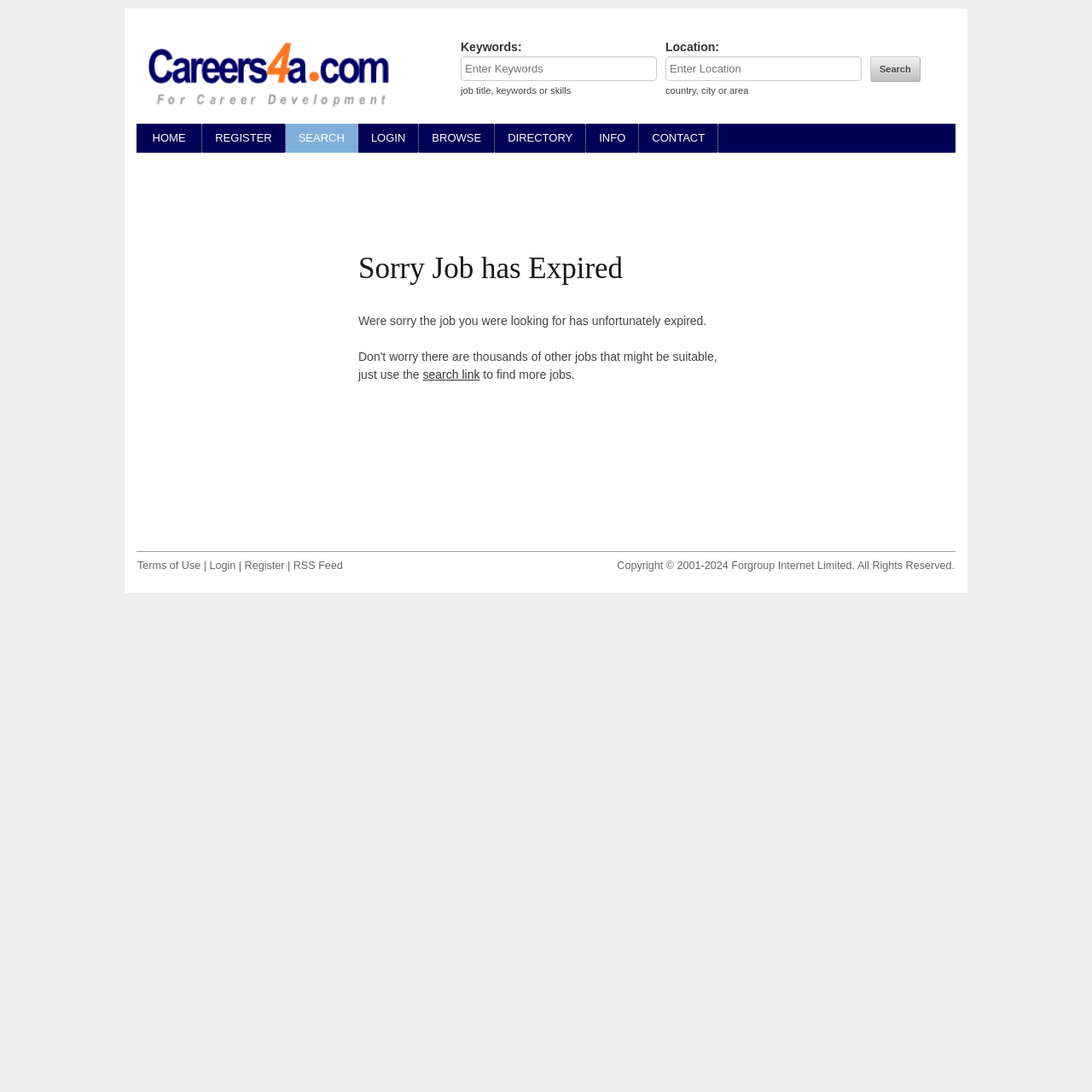Identify the bounding box coordinates of the element that should be clicked to fulfill this task: "Register". The coordinates should be provided as four float numbers between 0 and 1, i.e., [left, top, right, bottom].

[0.185, 0.114, 0.261, 0.14]